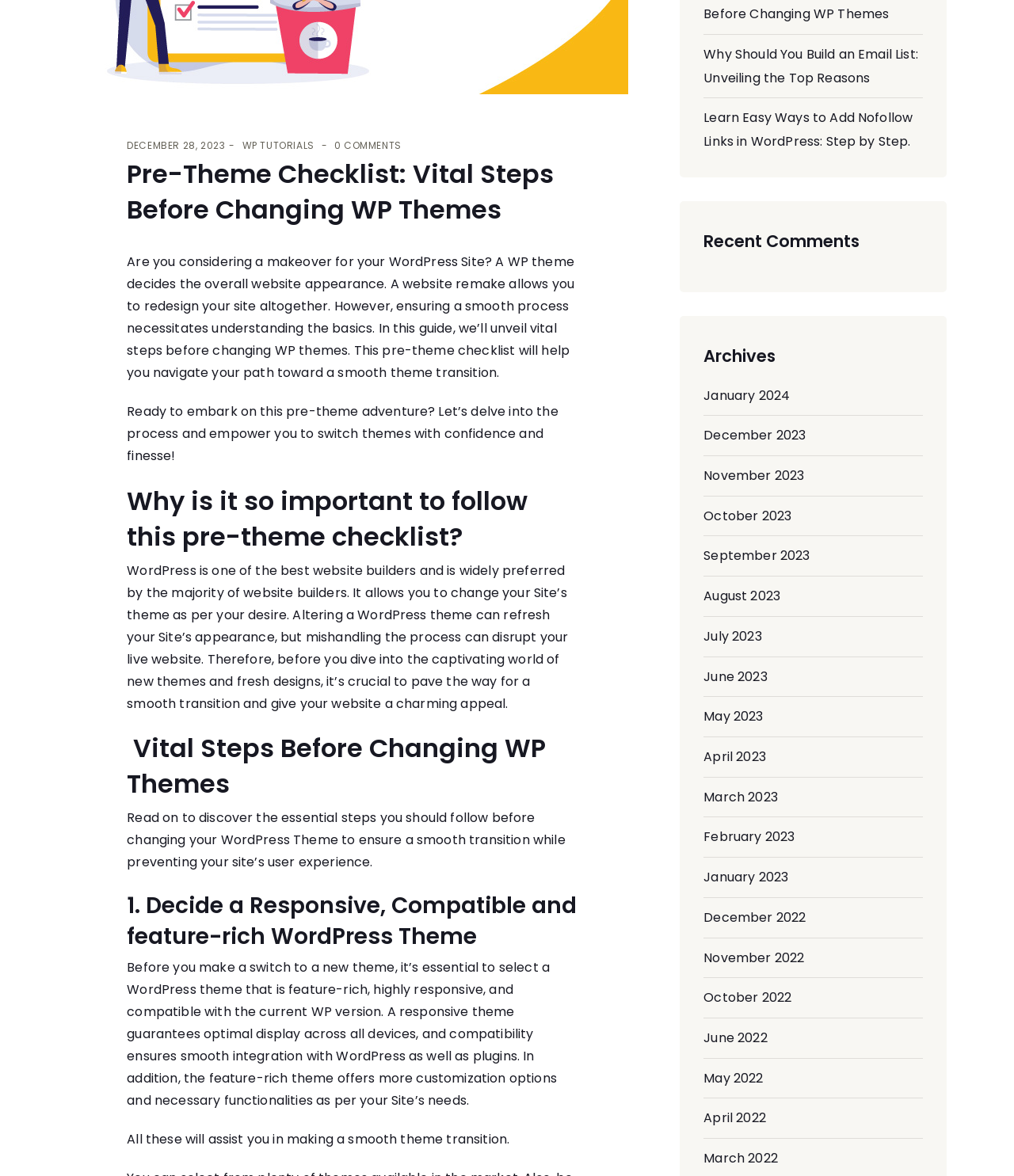Identify the bounding box for the described UI element: "March 2023".

[0.694, 0.67, 0.767, 0.685]